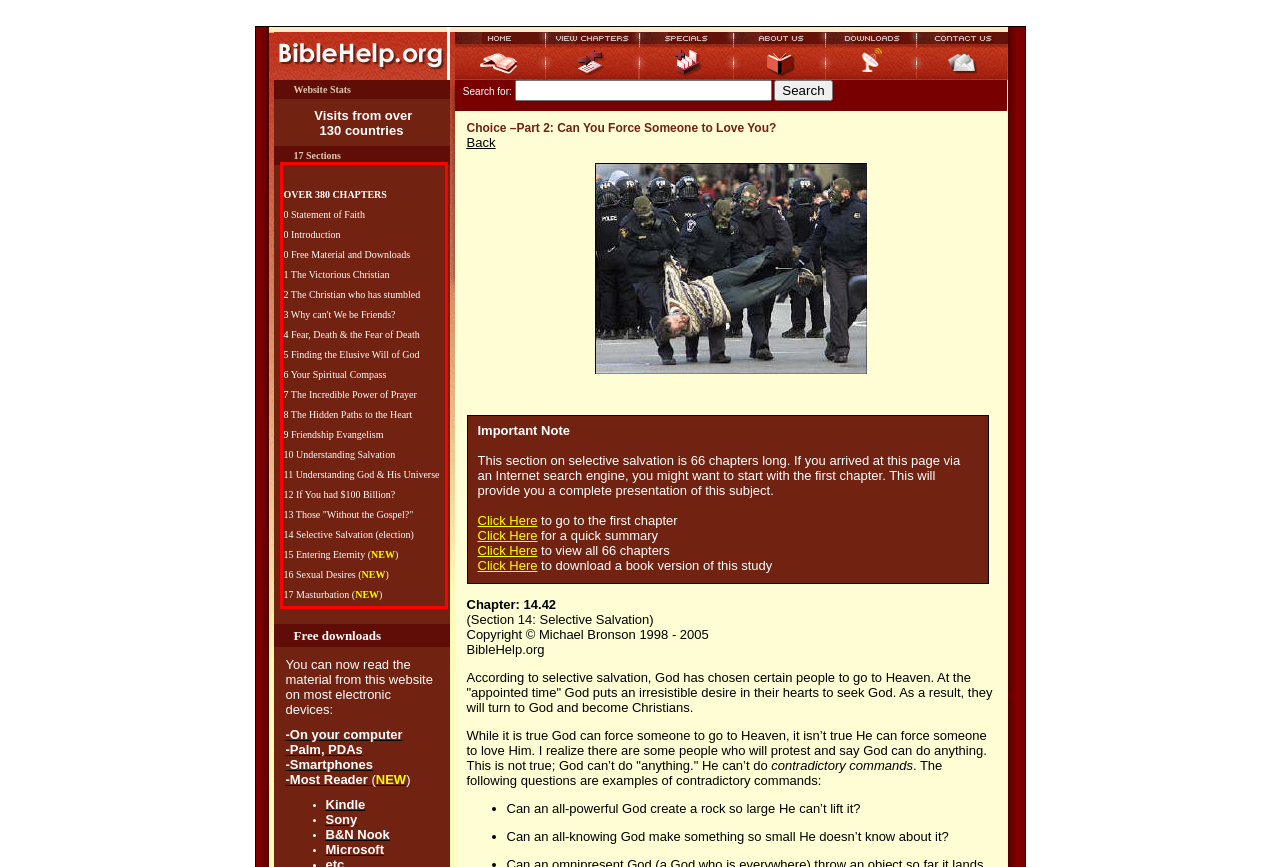You are given a screenshot with a red rectangle. Identify and extract the text within this red bounding box using OCR.

OVER 380 CHAPTERS 0 Statement of Faith 0 Introduction 0 Free Material and Downloads 1 The Victorious Christian 2 The Christian who has stumbled 3 Why can't We be Friends? 4 Fear, Death & the Fear of Death 5 Finding the Elusive Will of God 6 Your Spiritual Compass 7 The Incredible Power of Prayer 8 The Hidden Paths to the Heart 9 Friendship Evangelism 10 Understanding Salvation 11 Understanding God & His Universe 12 If You had $100 Billion? 13 Those "Without the Gospel?" 14 Selective Salvation (election) 15 Entering Eternity (NEW) 16 Sexual Desires (NEW) 17 Masturbation (NEW)